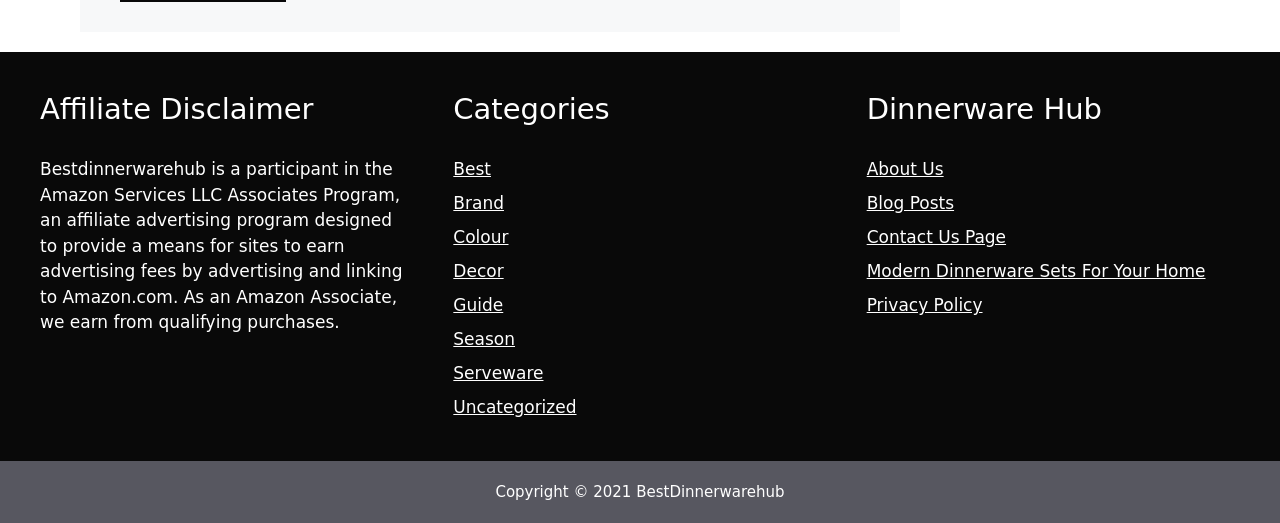Can you specify the bounding box coordinates of the area that needs to be clicked to fulfill the following instruction: "Visit the 'About Us' page"?

[0.677, 0.304, 0.737, 0.342]